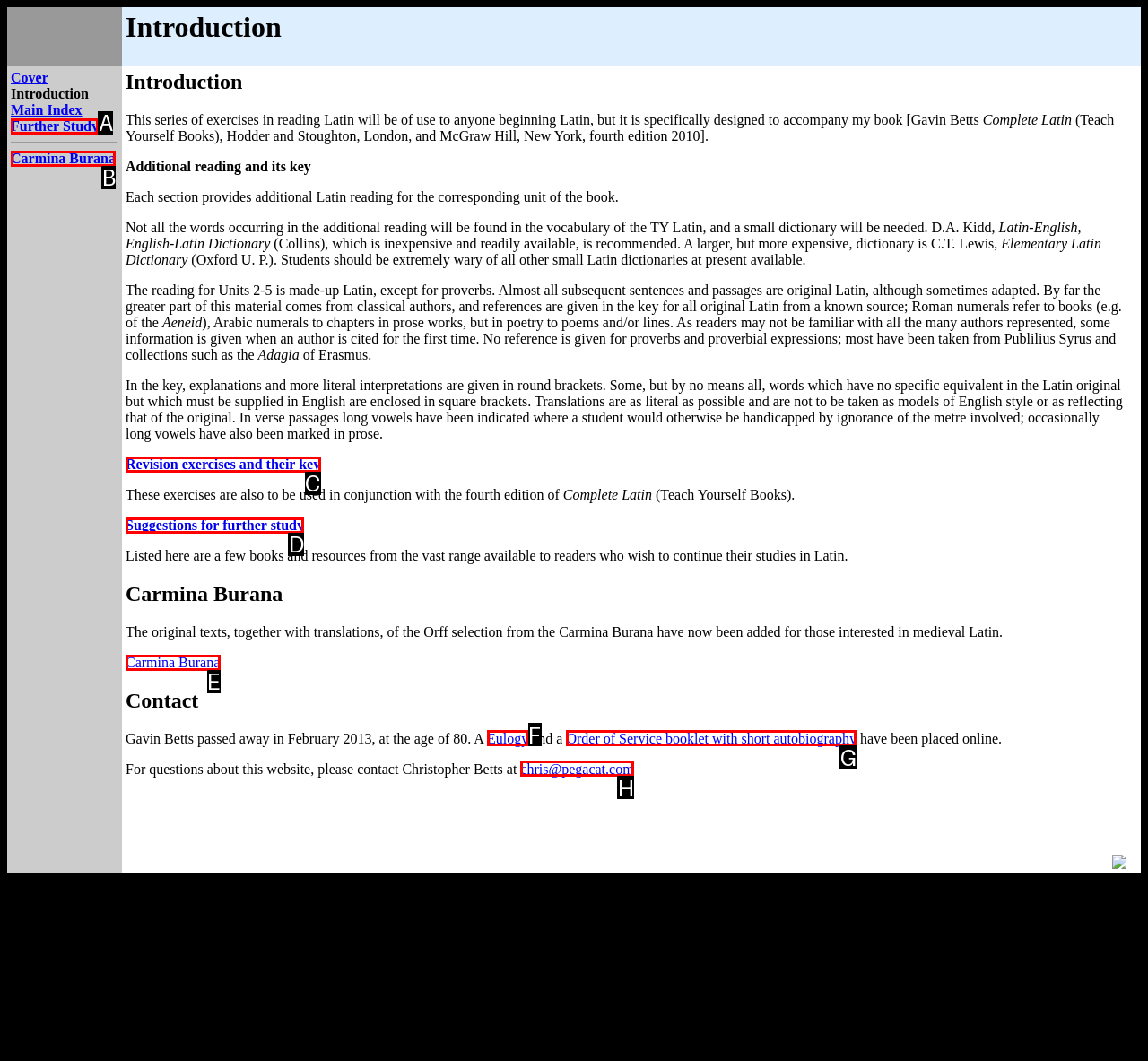Determine which HTML element corresponds to the description: Youtube. Provide the letter of the correct option.

None